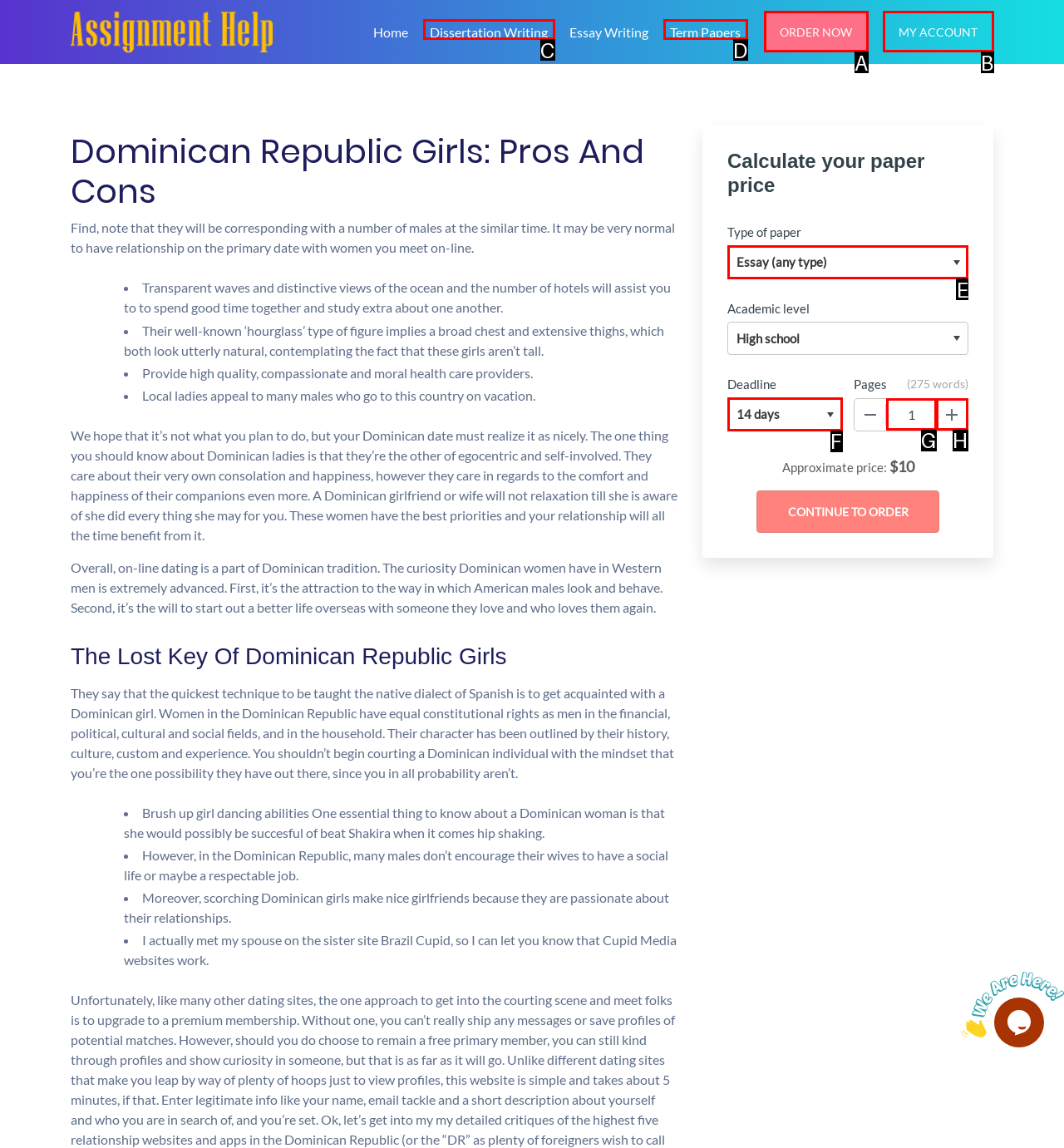What letter corresponds to the UI element to complete this task: Select a type of paper from the dropdown menu
Answer directly with the letter.

E